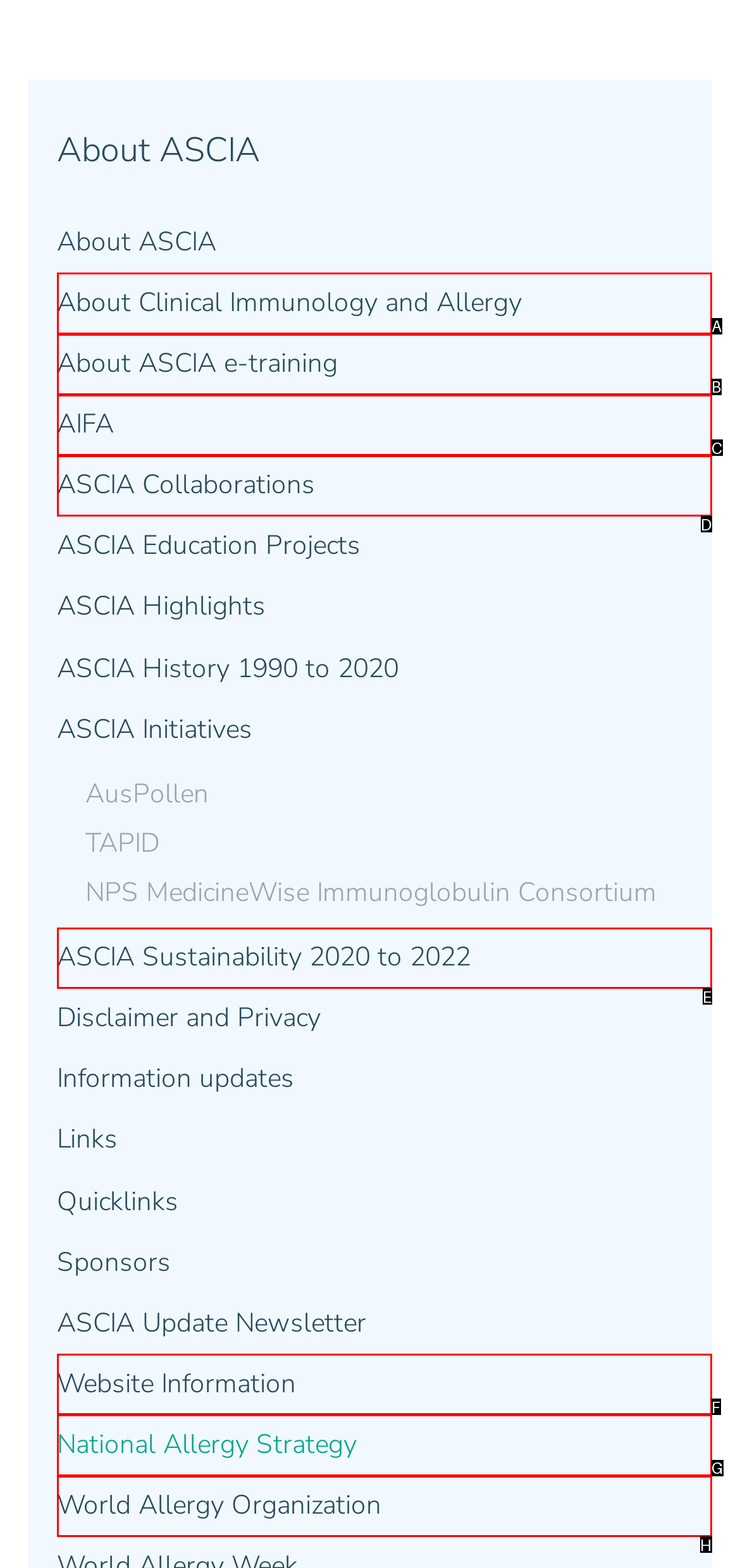Select the letter that corresponds to this element description: AIFA
Answer with the letter of the correct option directly.

C